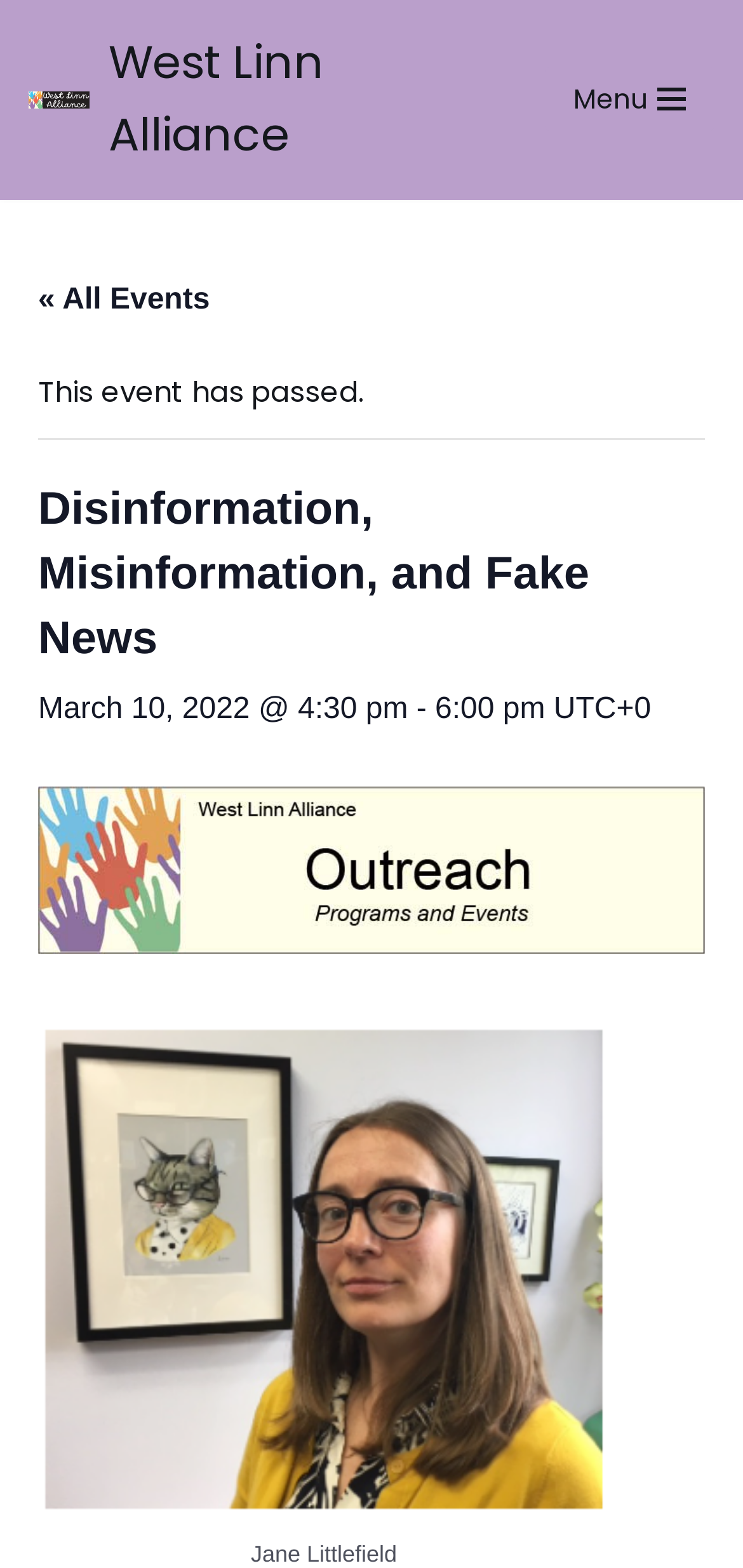Based on the visual content of the image, answer the question thoroughly: What is the date and time of the workshop?

I obtained this answer by looking at the heading element 'March 10, 2022 @ 4:30 pm - 6:00 pm UTC+0', which provides the date and time of the workshop.